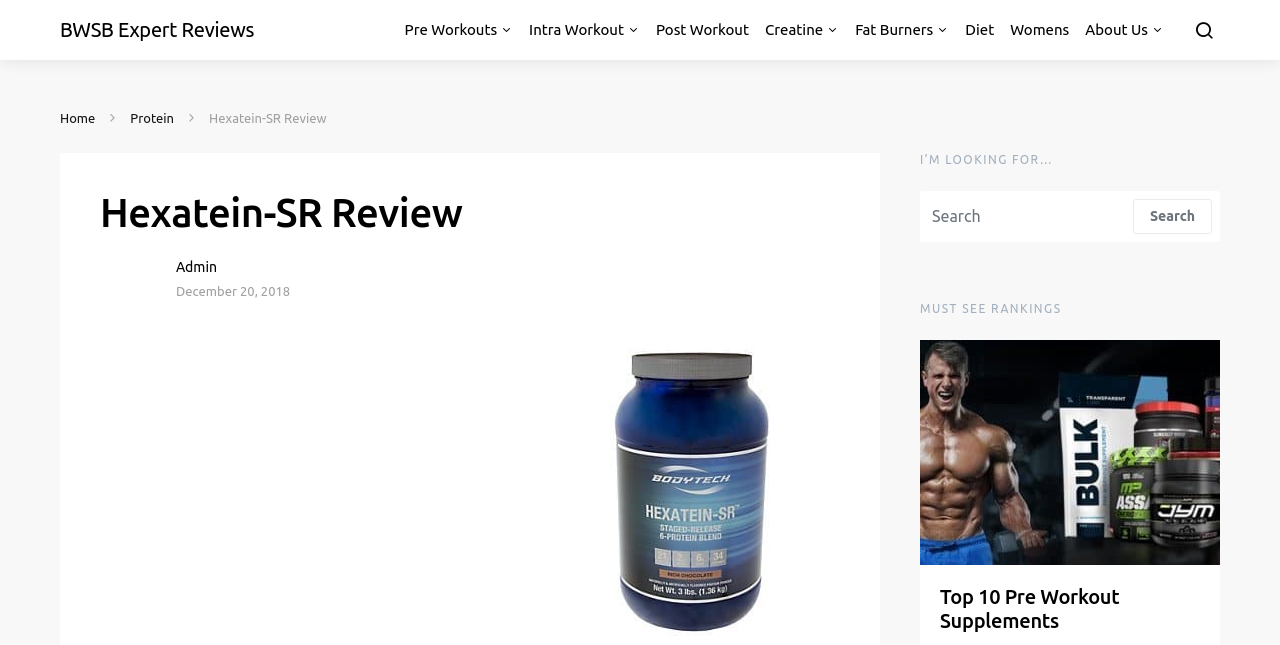What is the date of the Hexatein-SR review?
Kindly answer the question with as much detail as you can.

I found the date 'December 20, 2018' below the heading 'Hexatein-SR Review'.